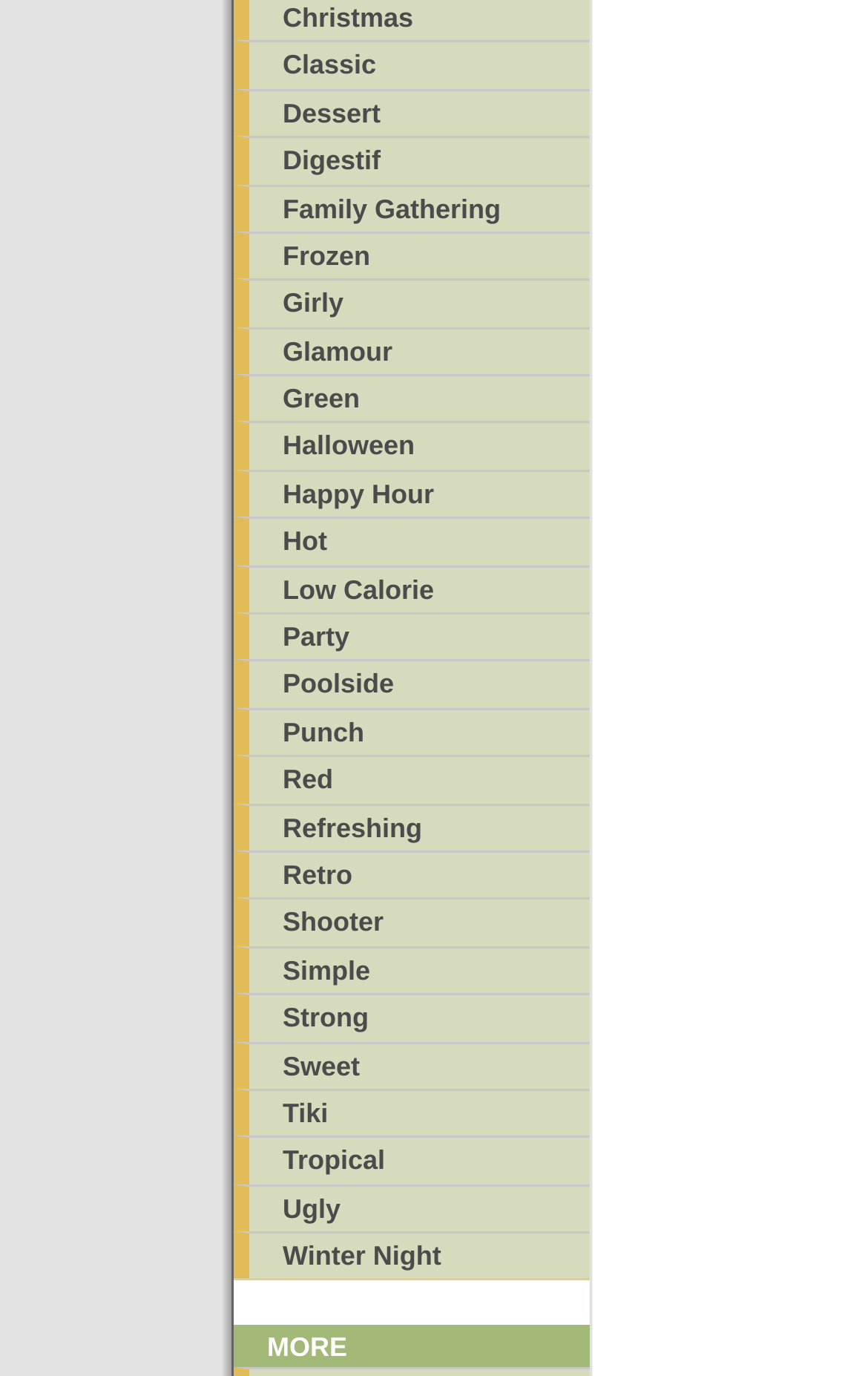Using the element description: "Party", determine the bounding box coordinates. The coordinates should be in the format [left, top, right, bottom], with values between 0 and 1.

[0.269, 0.445, 0.679, 0.48]